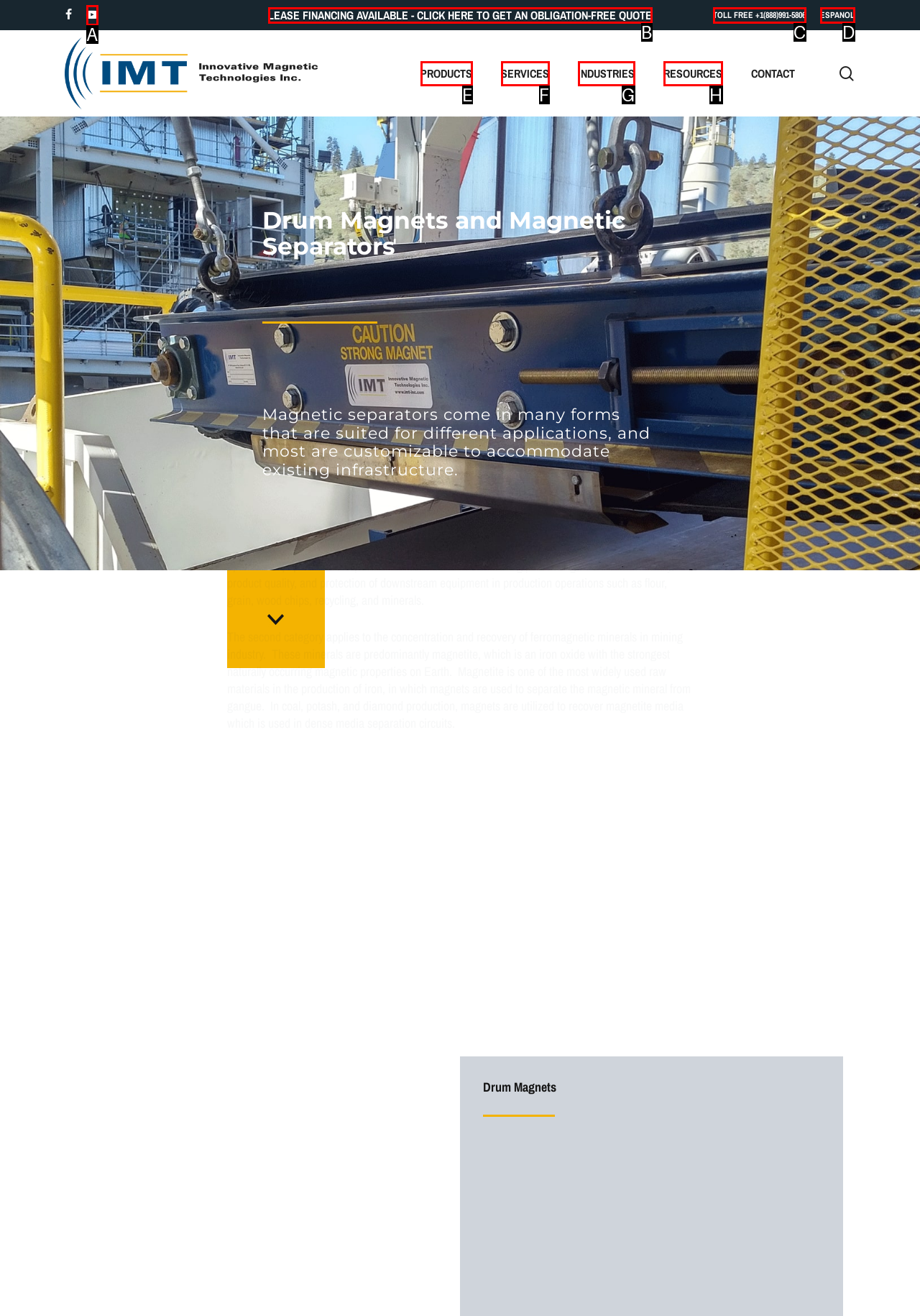Using the provided description: Toll Free +1(888)991-5806, select the most fitting option and return its letter directly from the choices.

C